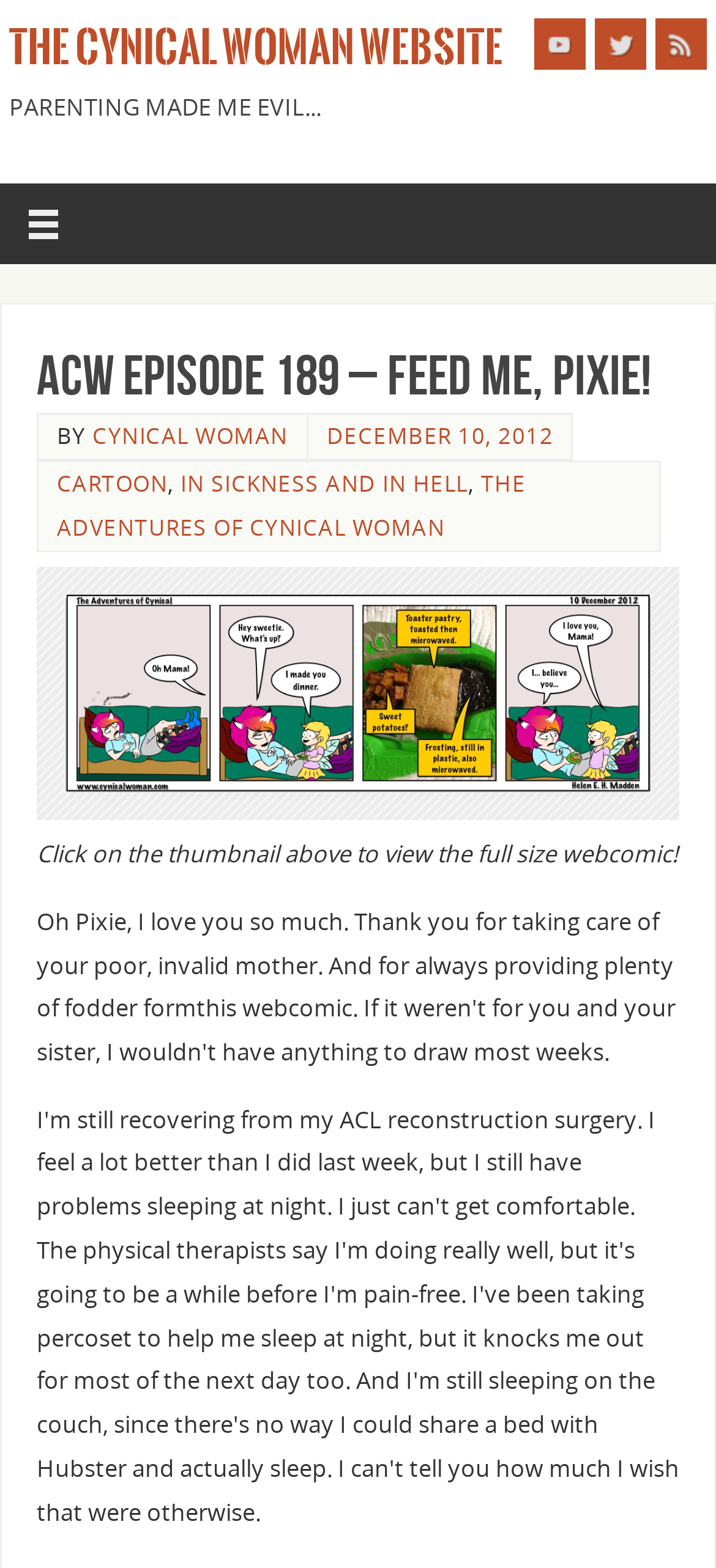Identify the bounding box of the UI component described as: "Cartoon".

[0.079, 0.298, 0.234, 0.318]